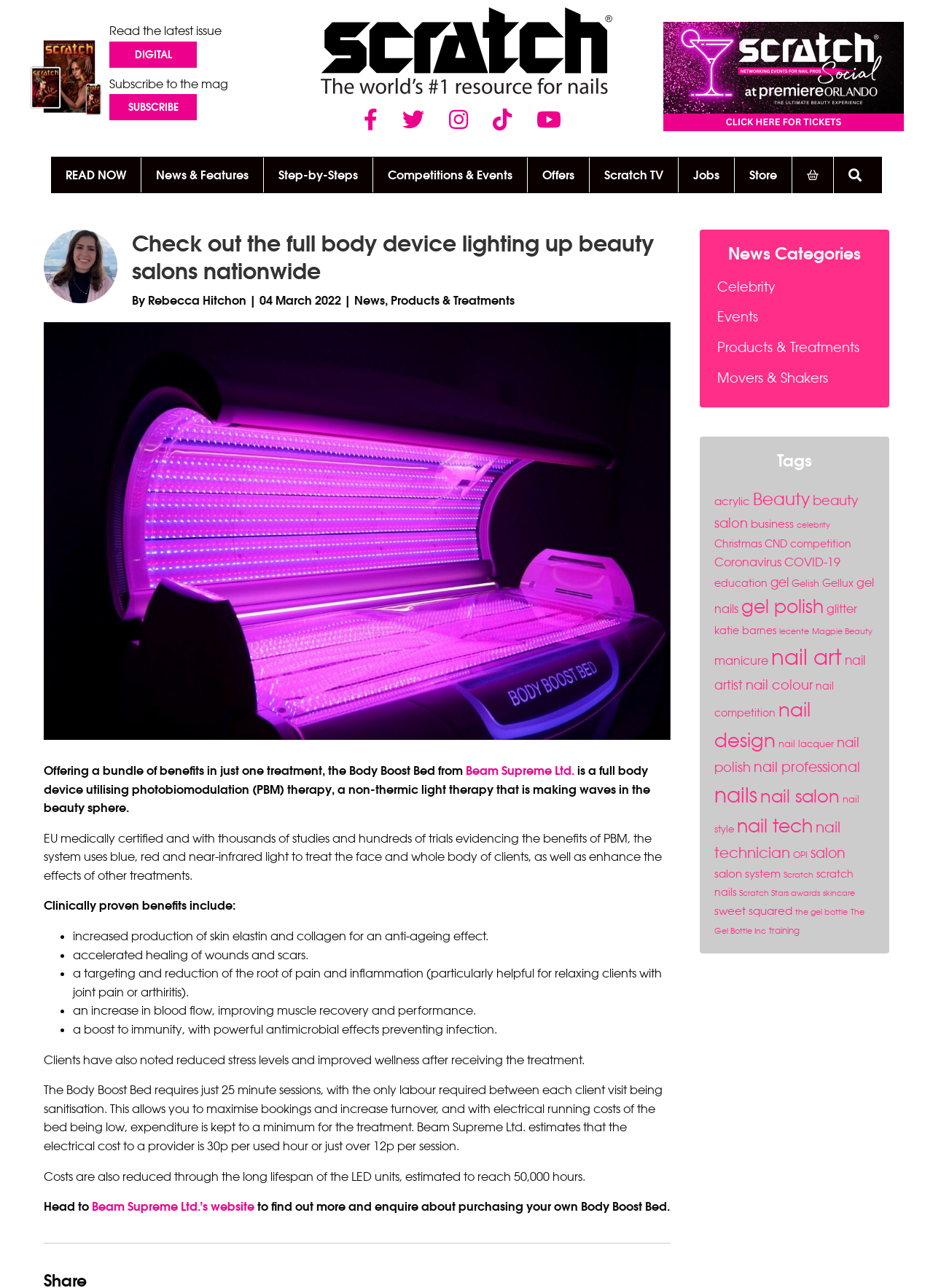Identify the bounding box coordinates of the clickable region required to complete the instruction: "Visit Beam Supreme Ltd.’s website". The coordinates should be given as four float numbers within the range of 0 and 1, i.e., [left, top, right, bottom].

[0.098, 0.931, 0.273, 0.942]